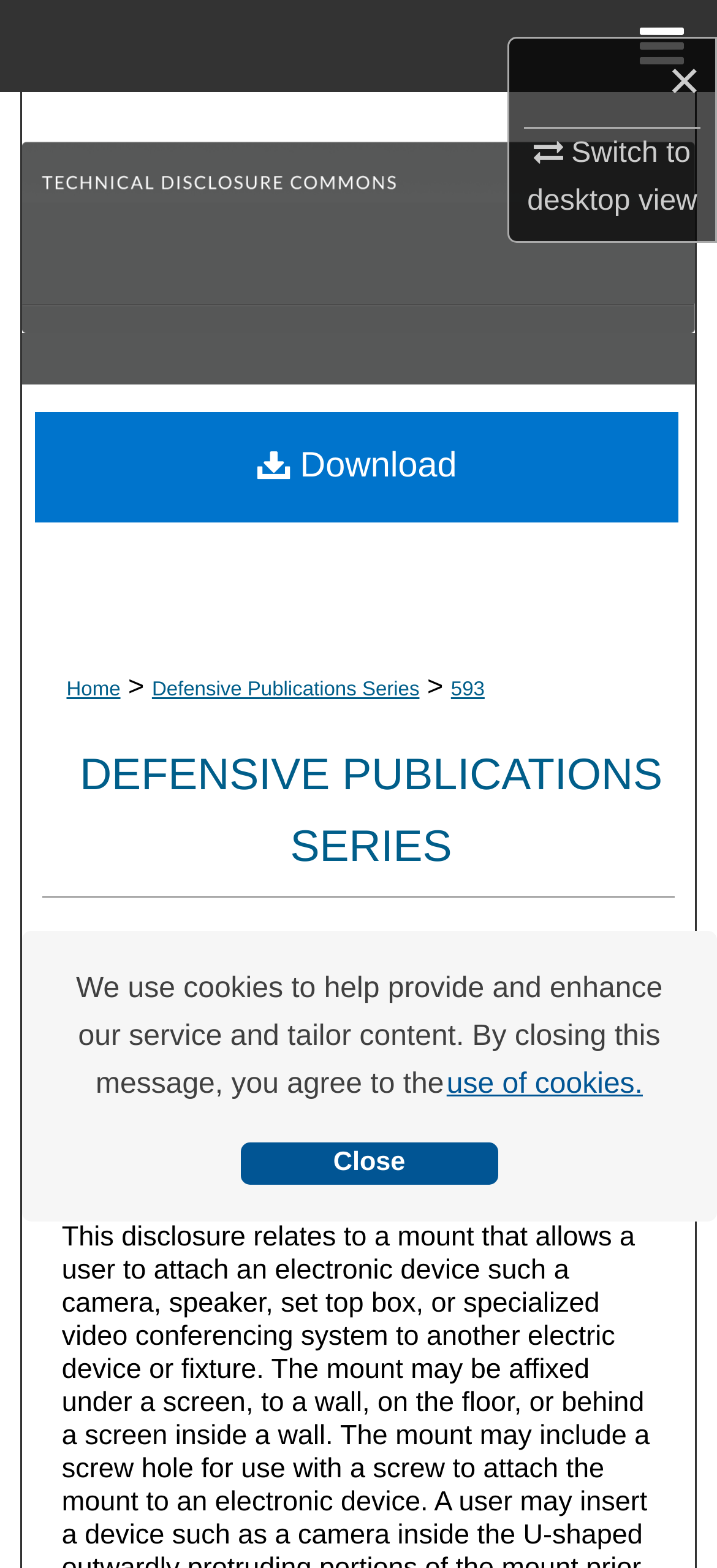Using the element description: "Mount", determine the bounding box coordinates for the specified UI element. The coordinates should be four float numbers between 0 and 1, [left, top, right, bottom].

[0.086, 0.595, 0.314, 0.637]